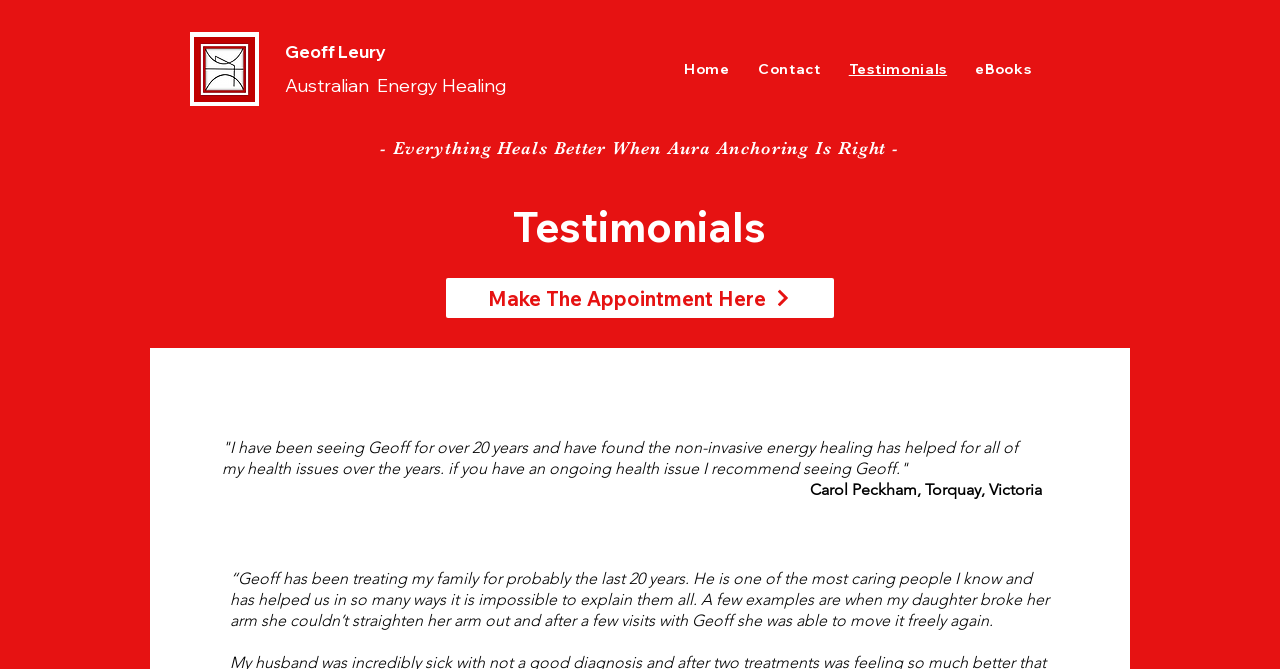How many testimonials are displayed on the webpage? Refer to the image and provide a one-word or short phrase answer.

2